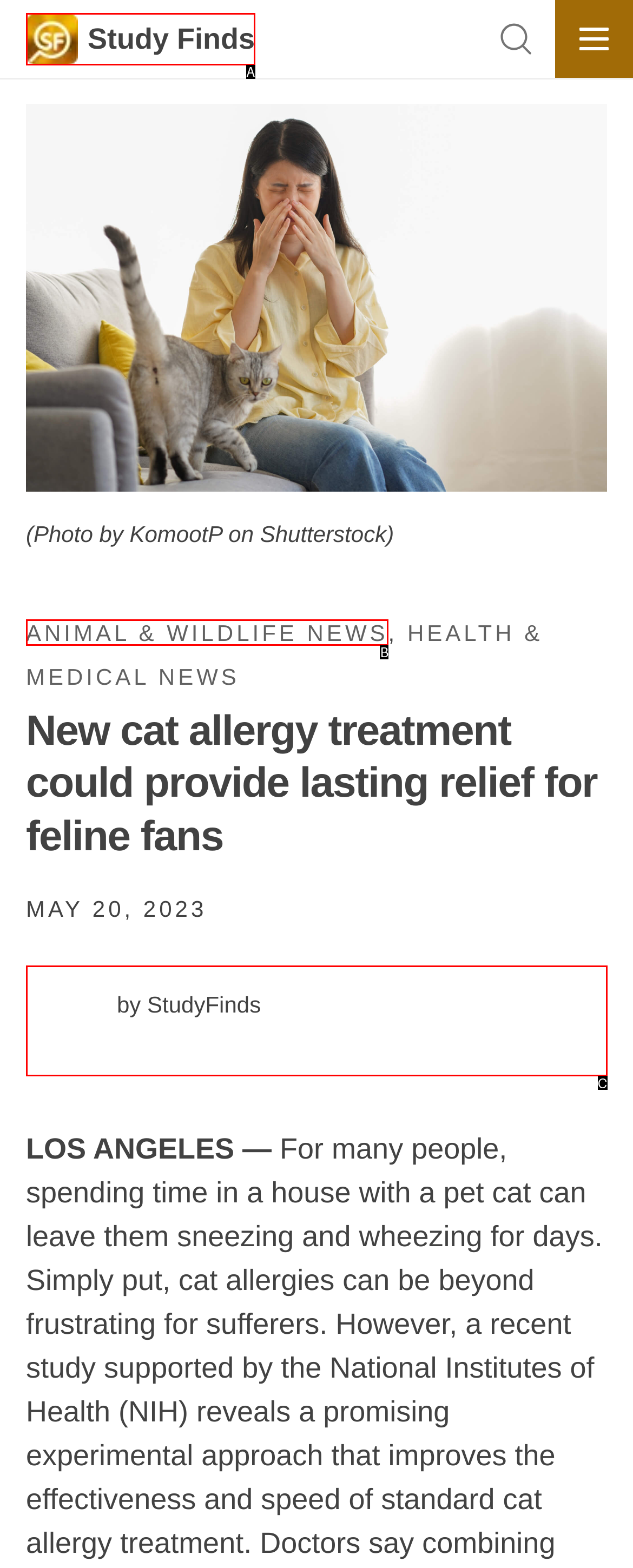Please select the letter of the HTML element that fits the description: Animal & Wildlife News. Answer with the option's letter directly.

B